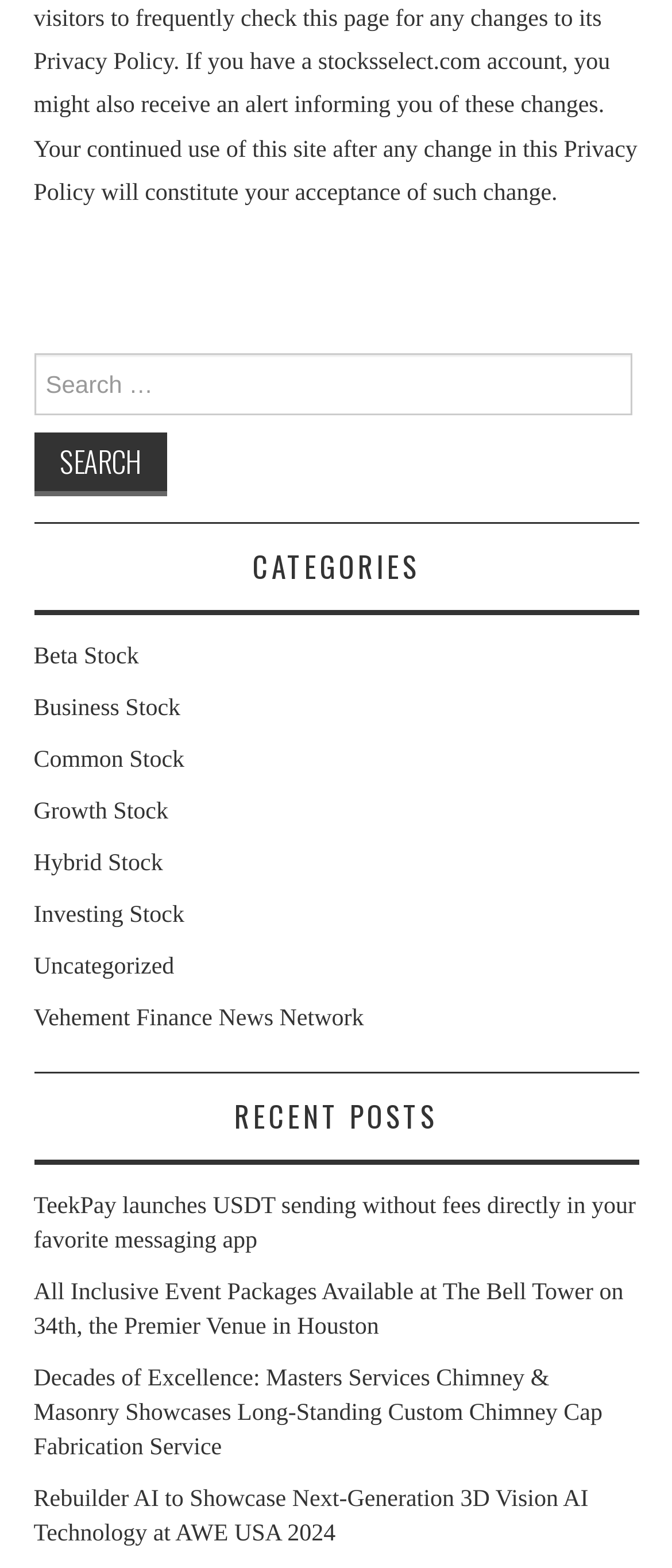How many links are available under the 'CATEGORIES' section?
Using the image provided, answer with just one word or phrase.

9 links